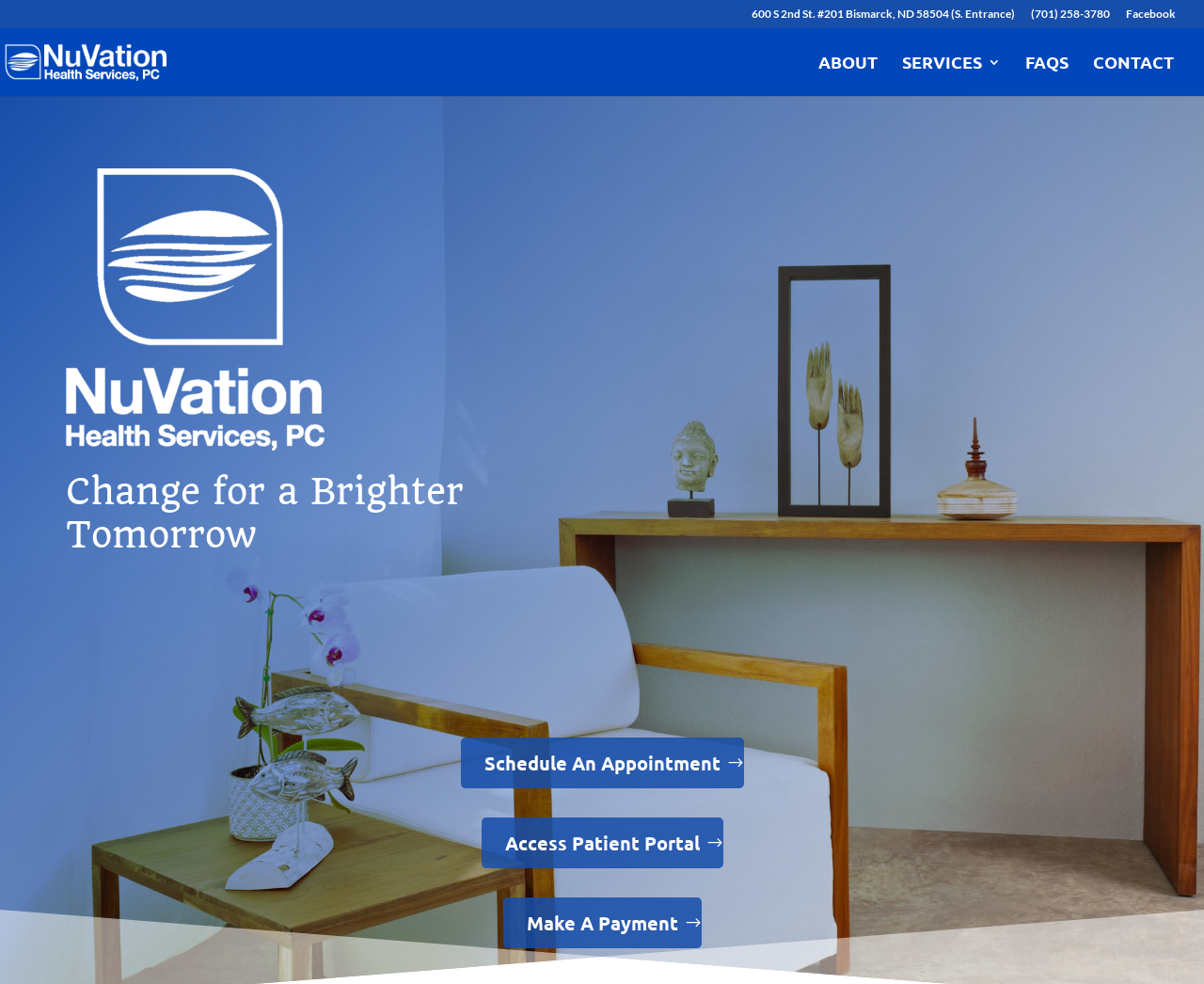Please determine the bounding box coordinates of the section I need to click to accomplish this instruction: "View the ABOUT page".

[0.68, 0.056, 0.729, 0.098]